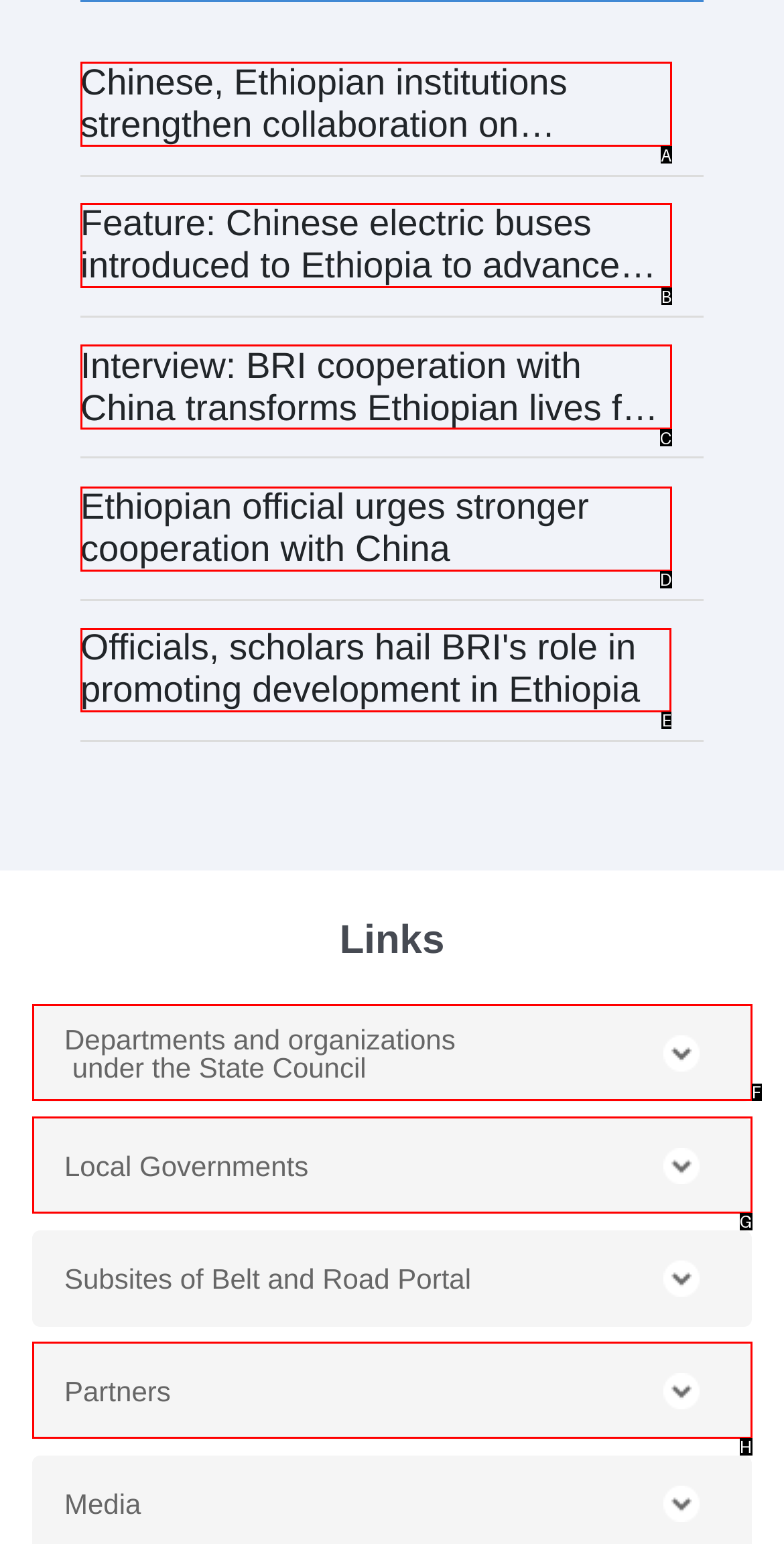Point out the letter of the HTML element you should click on to execute the task: Check out Officials, scholars hail BRI's role in promoting development in Ethiopia
Reply with the letter from the given options.

E